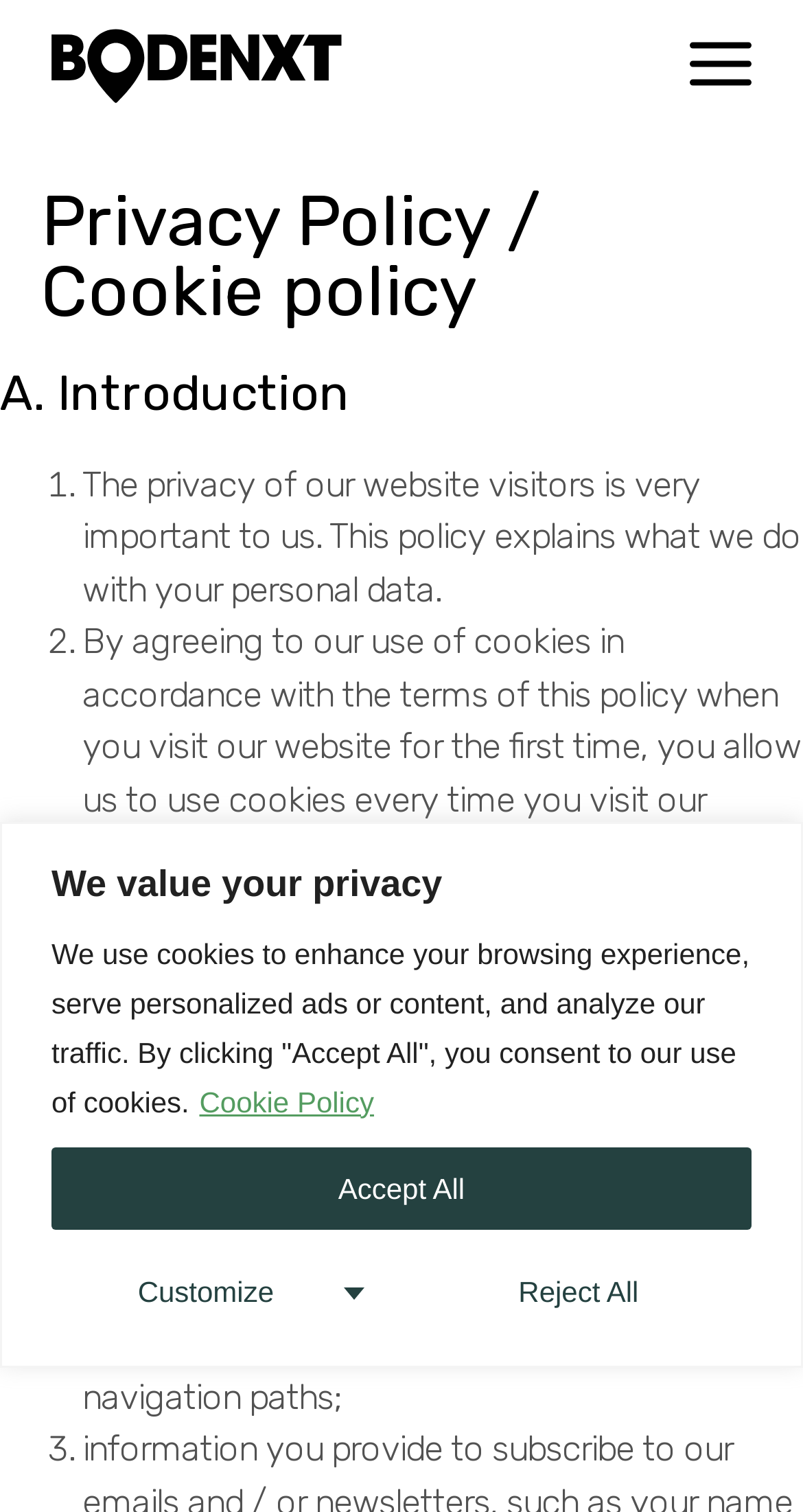Please provide a one-word or phrase answer to the question: 
How many points are mentioned in the introduction section?

Two points